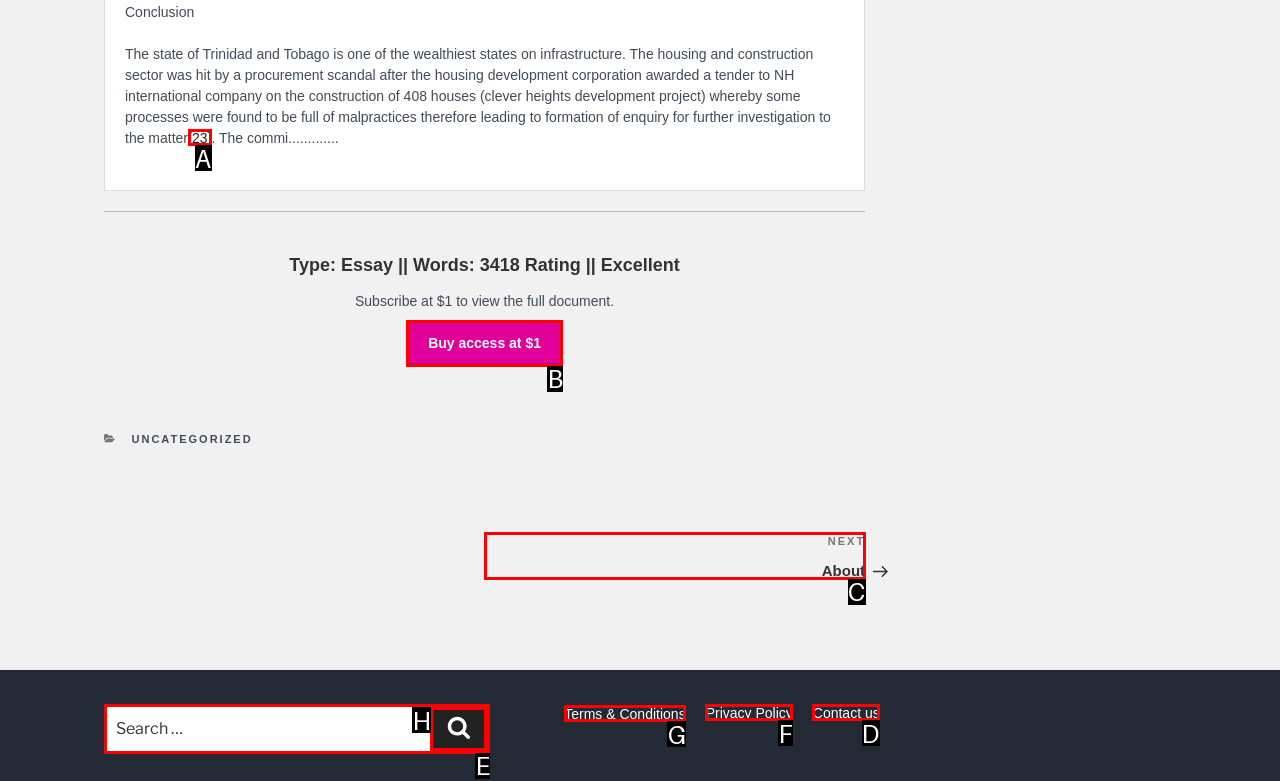Identify the correct lettered option to click in order to perform this task: Contact us. Respond with the letter.

D